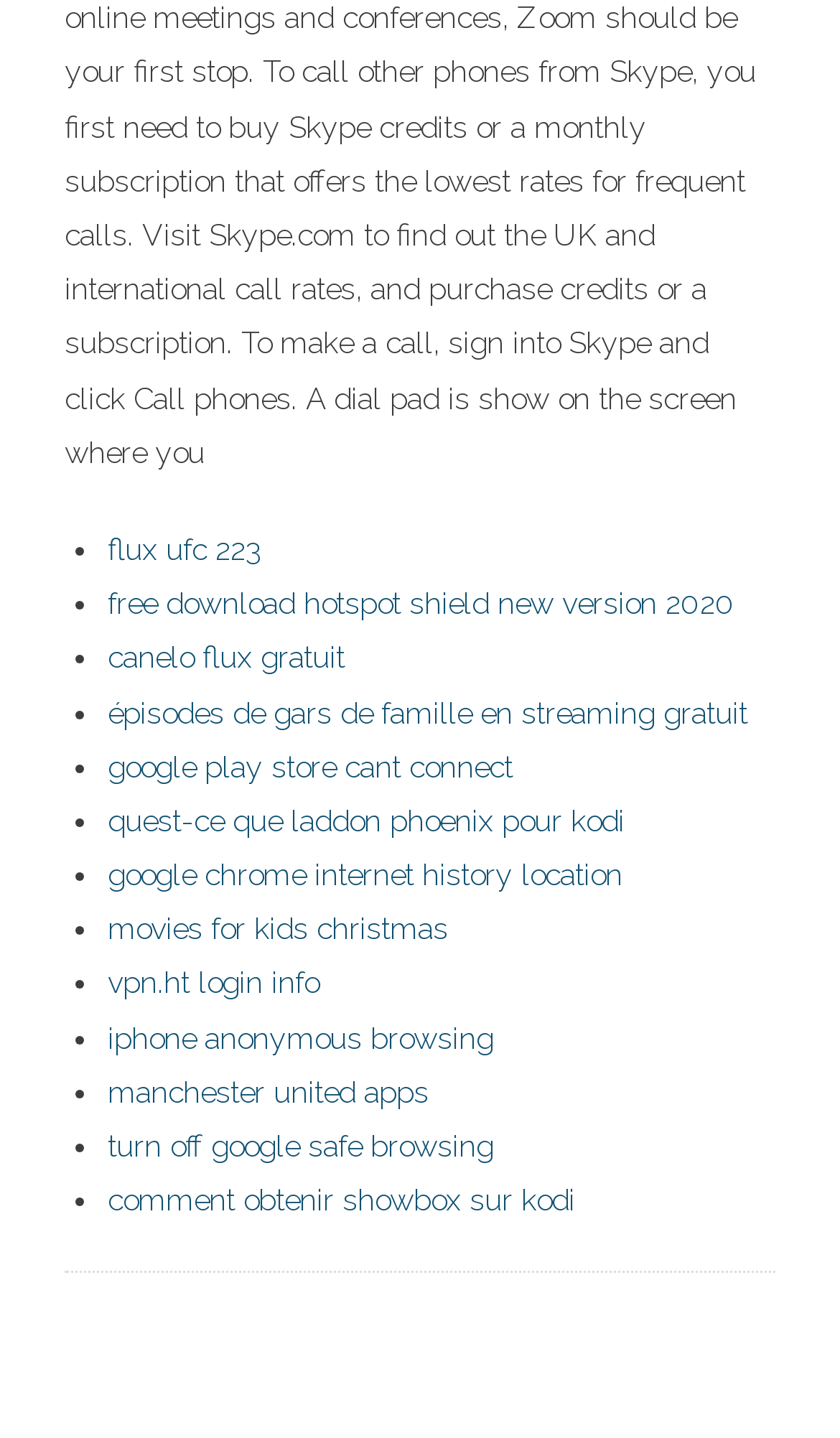Provide the bounding box coordinates for the specified HTML element described in this description: "movies for kids christmas". The coordinates should be four float numbers ranging from 0 to 1, in the format [left, top, right, bottom].

[0.128, 0.634, 0.533, 0.658]